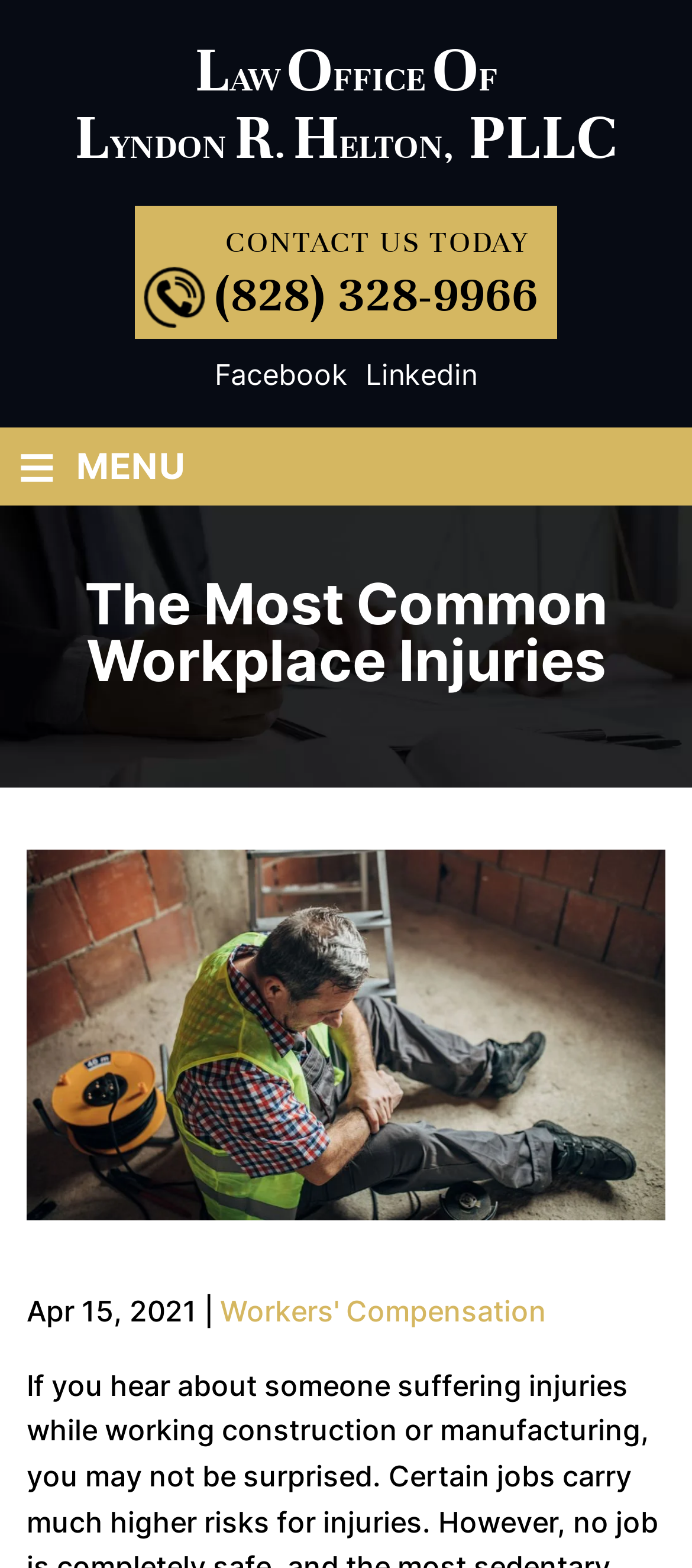Extract the main headline from the webpage and generate its text.

The Most Common Workplace Injuries